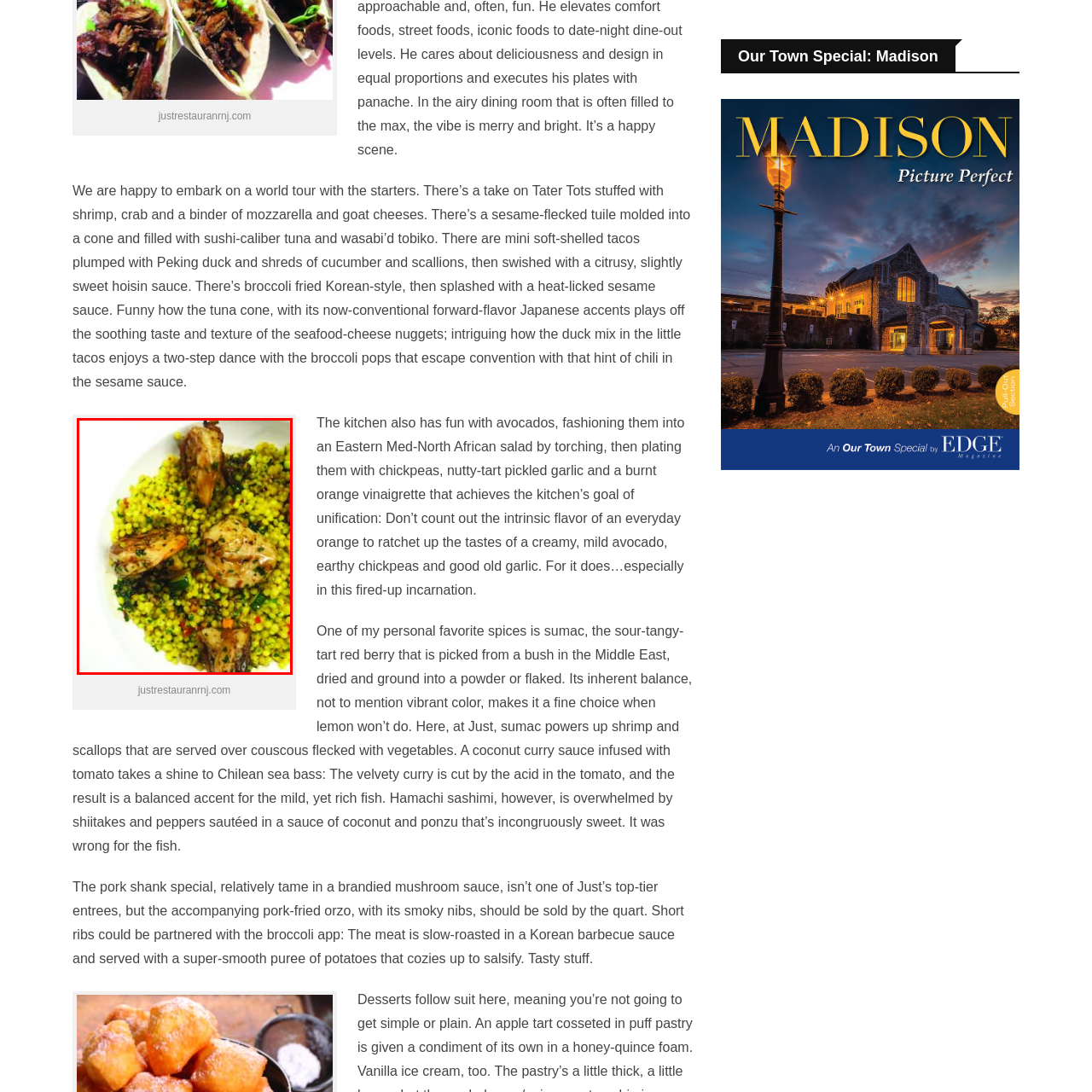What adds freshness to the dish?
Study the image within the red bounding box and provide a detailed response to the question.

According to the caption, the 'freshness of the herbs' contributes to the overall flavor and texture of the dish, suggesting that the herbs are the key ingredient that adds freshness.